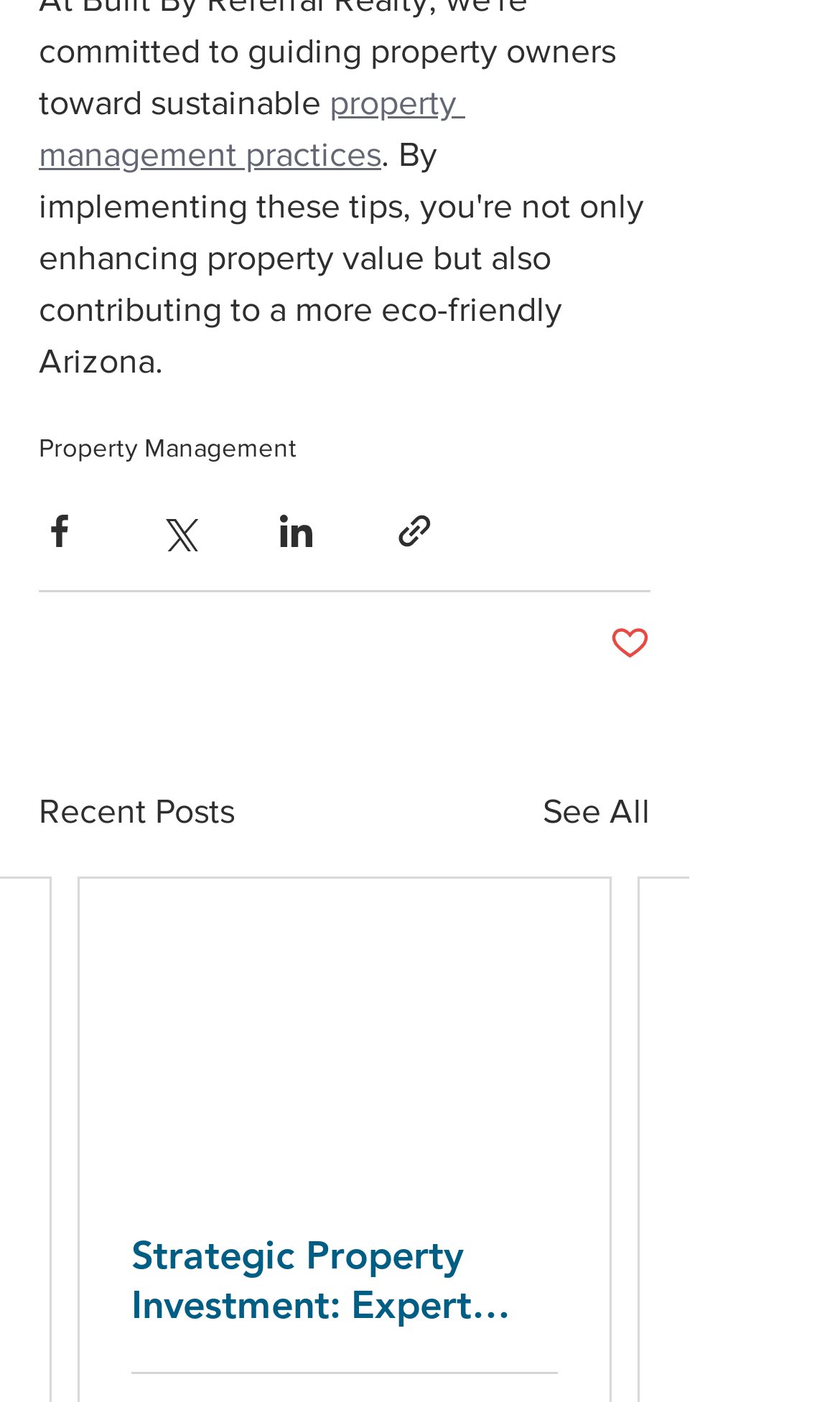Please give a concise answer to this question using a single word or phrase: 
What is the title of the first recent post?

Strategic Property Investment